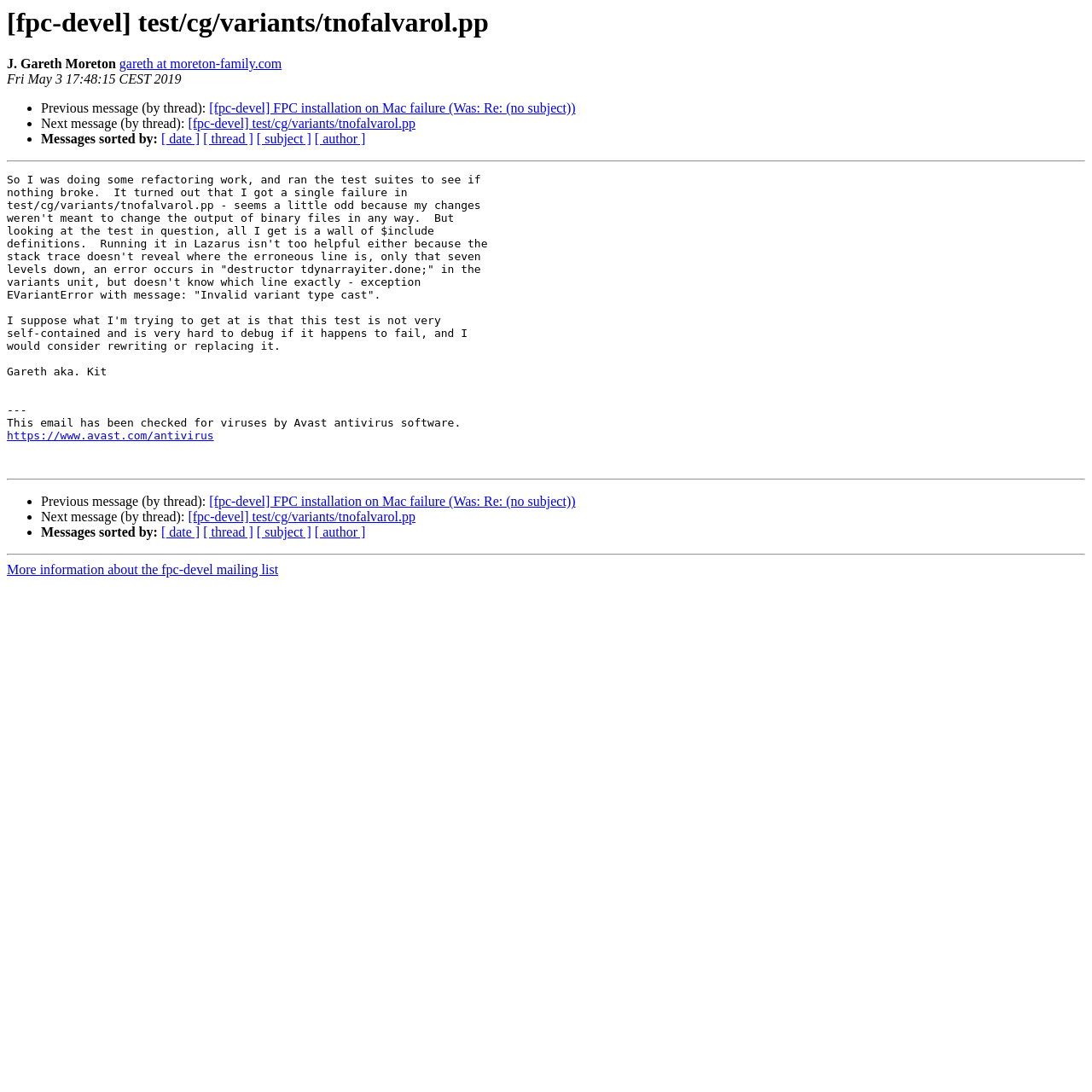Please identify the bounding box coordinates of the element I should click to complete this instruction: 'View previous message in thread'. The coordinates should be given as four float numbers between 0 and 1, like this: [left, top, right, bottom].

[0.192, 0.093, 0.527, 0.106]